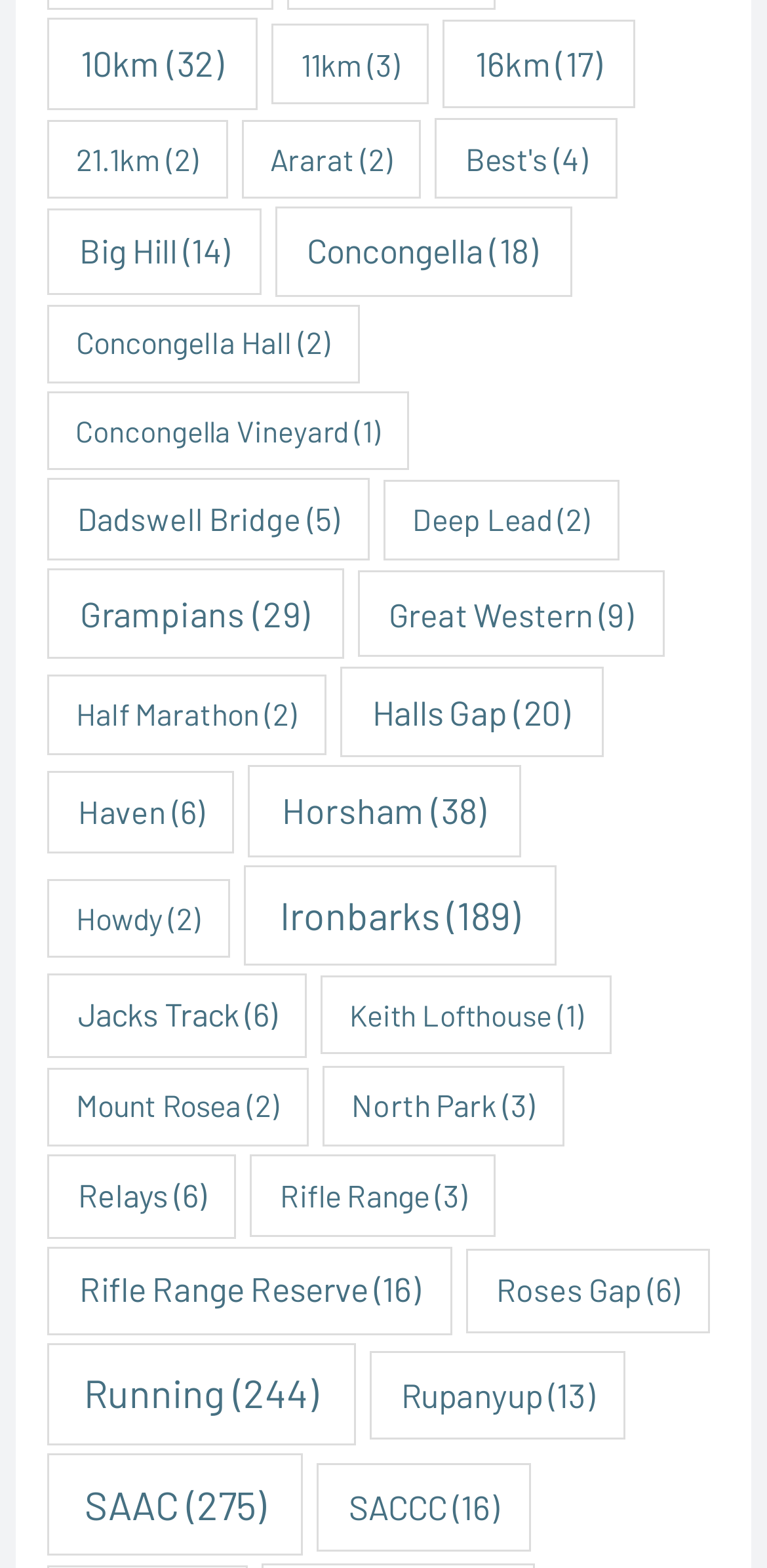Determine the bounding box coordinates of the element's region needed to click to follow the instruction: "Check out Running". Provide these coordinates as four float numbers between 0 and 1, formatted as [left, top, right, bottom].

[0.061, 0.856, 0.463, 0.921]